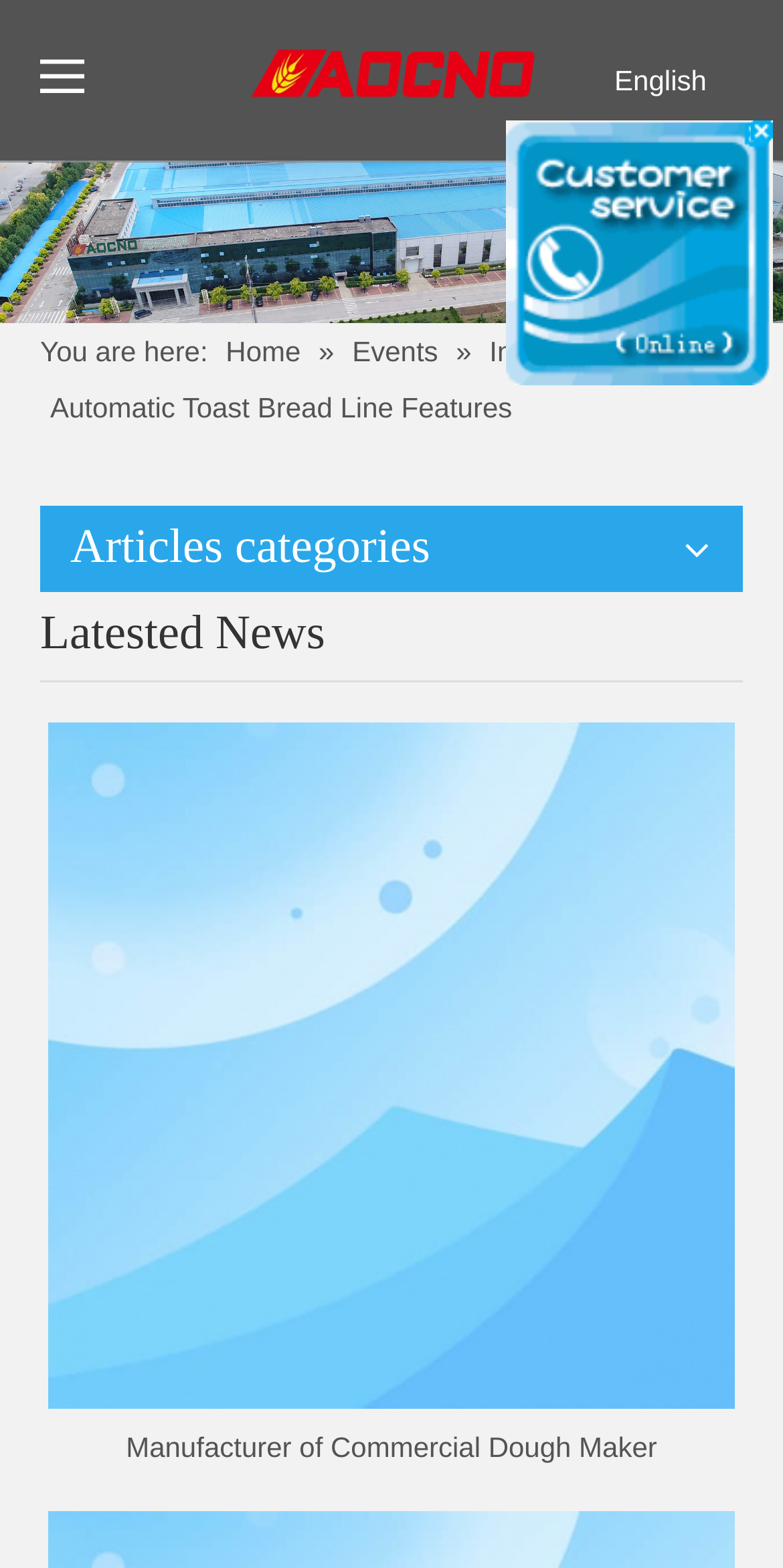What language options are available on this webpage?
Answer the question with a thorough and detailed explanation.

I found the language options by looking at the top right corner of the webpage, where I saw three links: 'English', 'Pусский', and 'Español'. These links suggest that the webpage can be translated into these three languages.